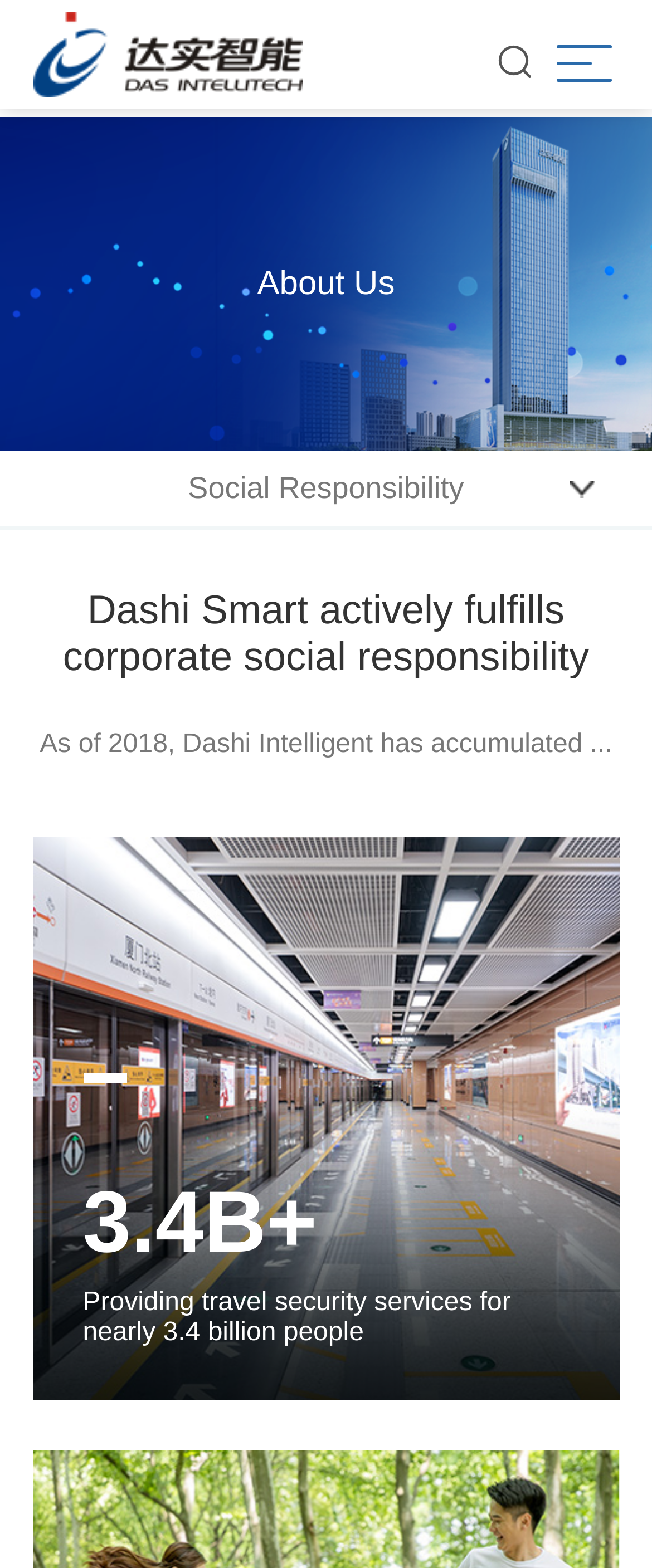Can you look at the image and give a comprehensive answer to the question:
What is the company's mission?

Based on the webpage's title, '达实智能 - 万物智联，心心相通', it is clear that the company's mission is '万物智联，心心相通', which translates to 'Connecting all things, heart to heart'.